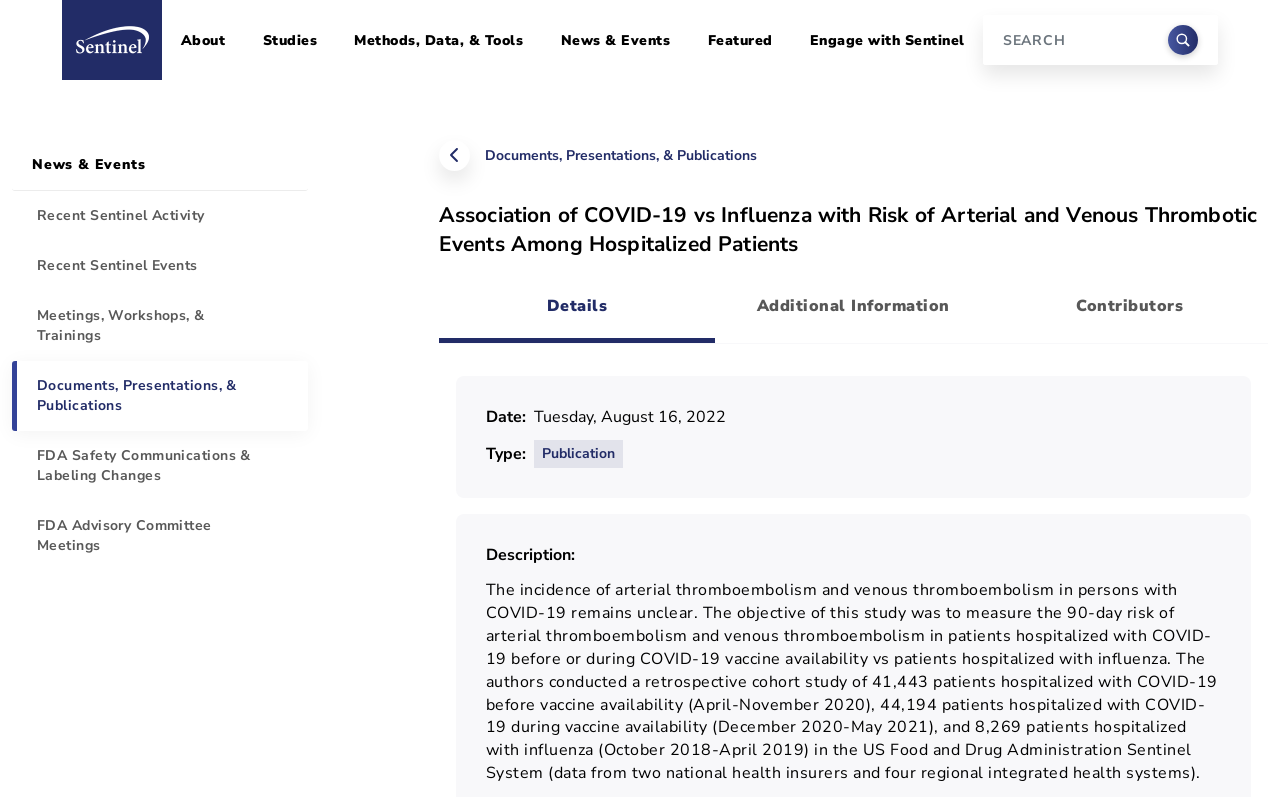Is there a search function on this webpage?
Answer the question in as much detail as possible.

I can see a search box and a search button on the top right corner of the webpage, which indicates that there is a search function available.